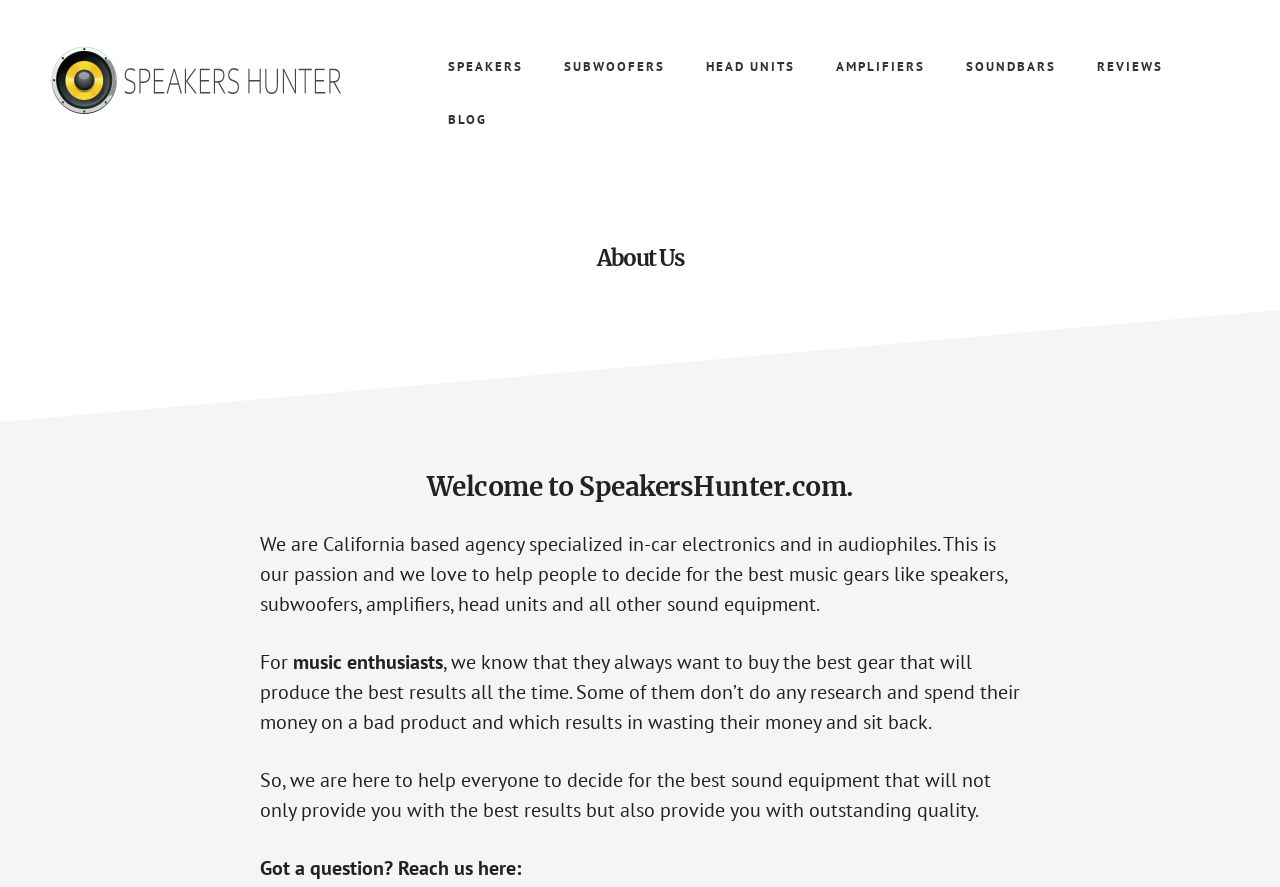Craft a detailed narrative of the webpage's structure and content.

The webpage is about Speakers Hunter, a California-based agency specializing in in-car electronics and audiophiles. At the top left corner, there is a link to "Skip to main content". Next to it, there is a link to "SPEAKERS HUNTER" and a static text "The Home for Music Gears & Guides". 

Below these elements, there is a navigation menu labeled "Main" that spans across the top of the page. The menu consists of 7 links: "SPEAKERS", "SUBWOOFERS", "HEAD UNITS", "AMPLIFIERS", "SOUNDBARS", "REVIEWS", and "BLOG". 

Further down, there is a heading "About Us" that takes up most of the page's width. Under this heading, there is a welcome message "Welcome to SpeakersHunter.com." followed by a paragraph of text describing the agency's passion and goal to help people choose the best music gears. 

The text is divided into several sections, with the first section explaining the agency's role in helping music enthusiasts make informed decisions. The second section highlights the problem of people wasting their money on bad products due to lack of research. The third section reassures that the agency is there to help people choose the best sound equipment that provides outstanding quality. 

Finally, at the bottom of the page, there is a call-to-action "Got a question? Reach us here:" inviting visitors to contact the agency.